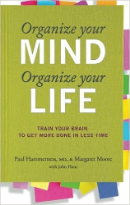Kindly respond to the following question with a single word or a brief phrase: 
Who are the authors of the book?

Paul Hammerness and Margaret Moore